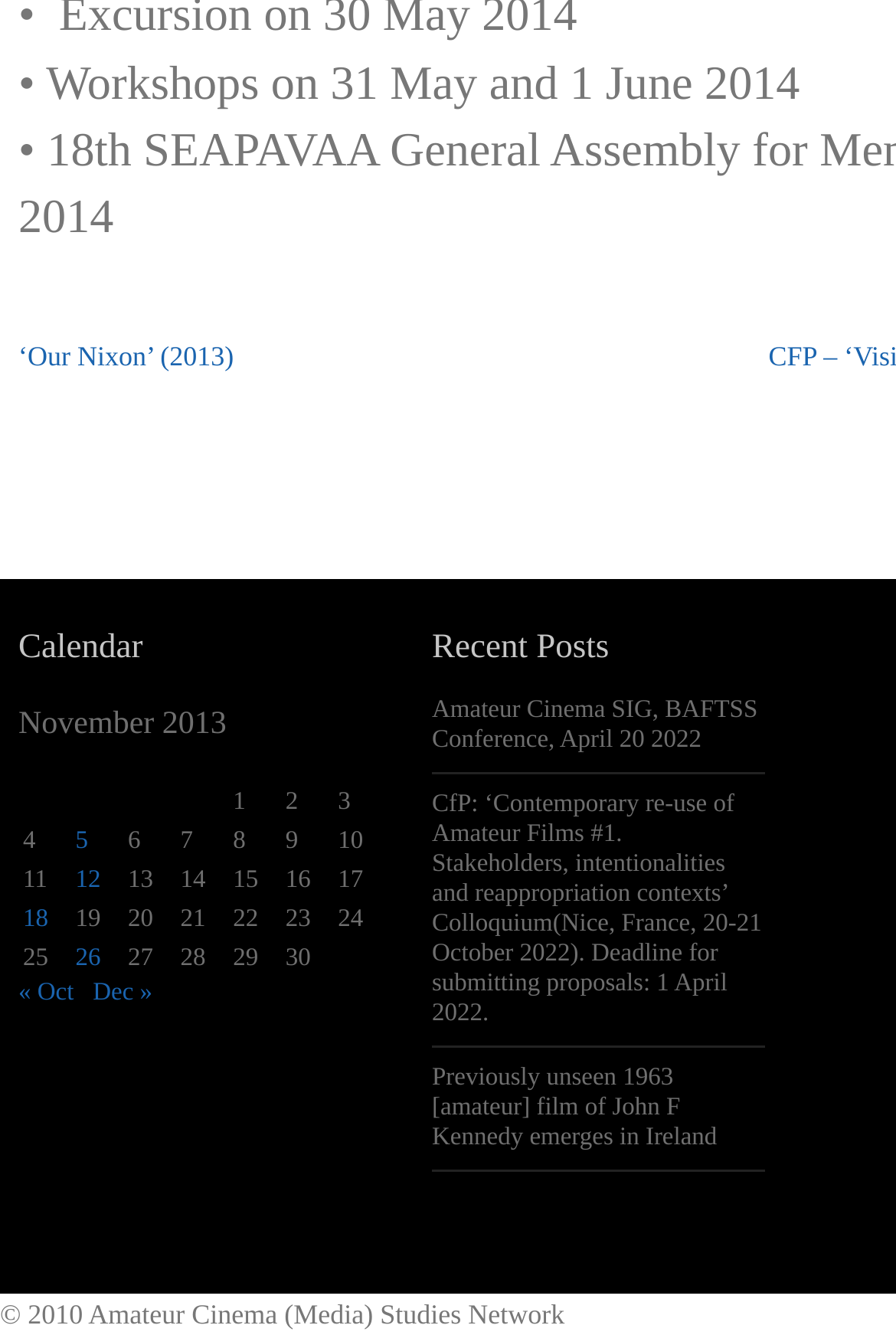Can you find the bounding box coordinates for the element to click on to achieve the instruction: "Click on the link 'Posts published on November 18, 2013'"?

[0.021, 0.675, 0.079, 0.704]